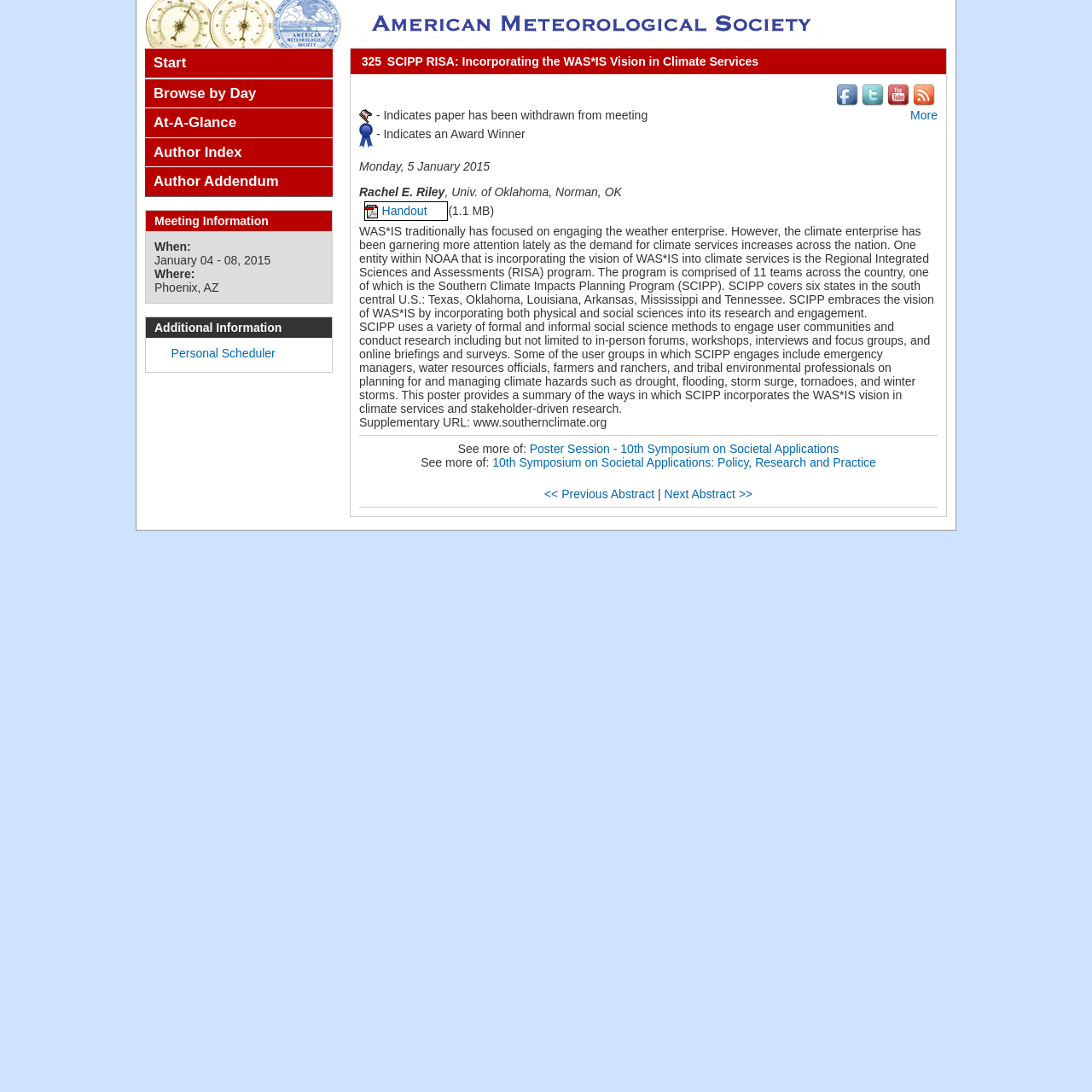What is the date of the meeting?
Examine the screenshot and reply with a single word or phrase.

January 04 - 08, 2015